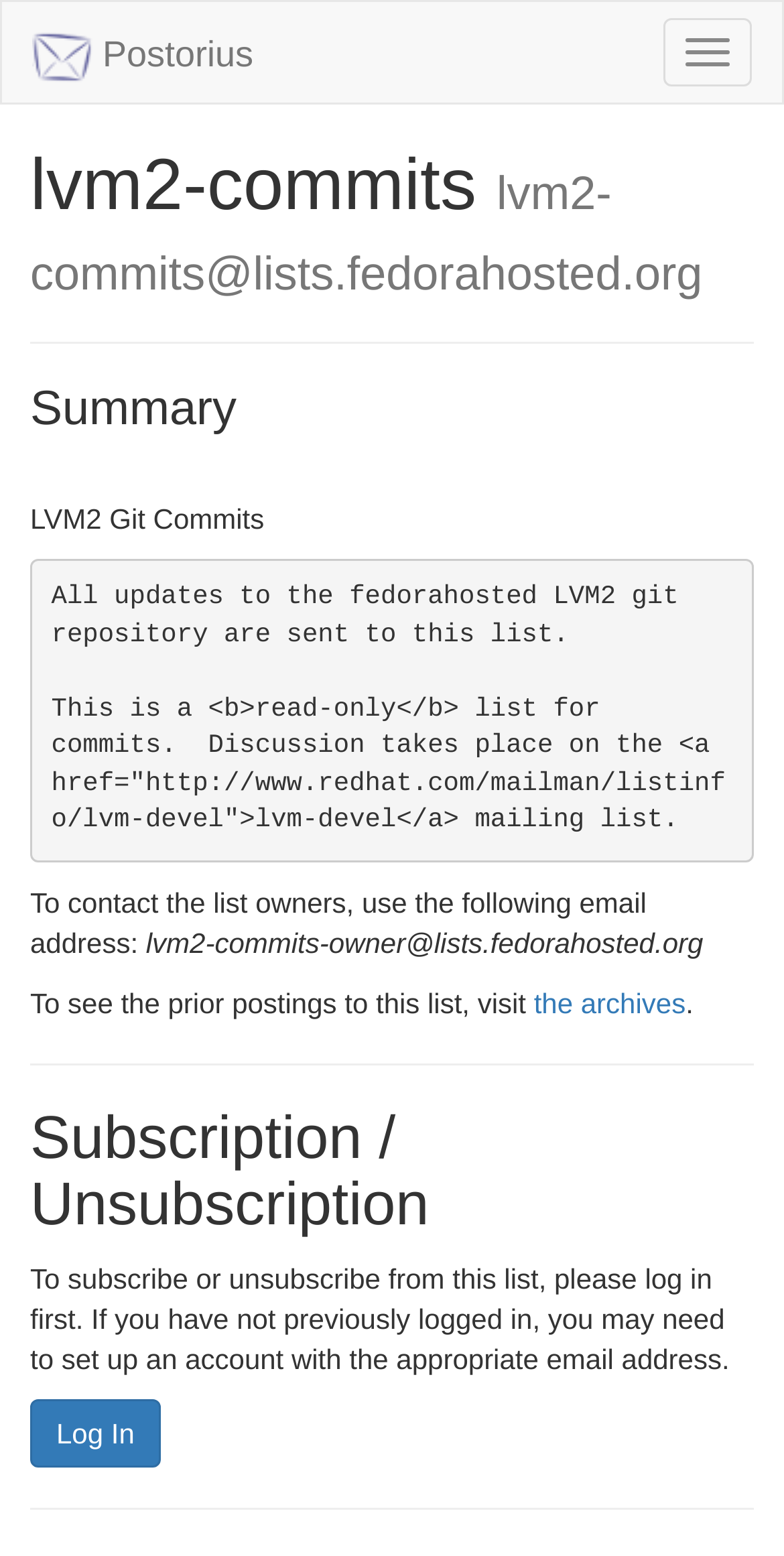Provide an in-depth description of the elements and layout of the webpage.

The webpage is about the Fedora mailing list for LVM2 Git Commits. At the top right corner, there is a button to toggle navigation. On the top left, there is a link to "Postorius" accompanied by a small image. Below this, there is a heading that displays the list name "lvm2-commits@lists.fedorahosted.org". 

Underneath, there is a heading "Summary" followed by a brief description of the list, which is a read-only list for commits, and discussions take place on the "lvm-devel" mailing list. The description also provides information on how to contact the list owners and where to find the archives of prior postings.

Further down, there is a separator line, followed by a heading "Subscription / Unsubscription" and a paragraph explaining the process of subscribing or unsubscribing from the list, which requires logging in first. A "Log In" link is provided below. The page ends with another separator line at the bottom.